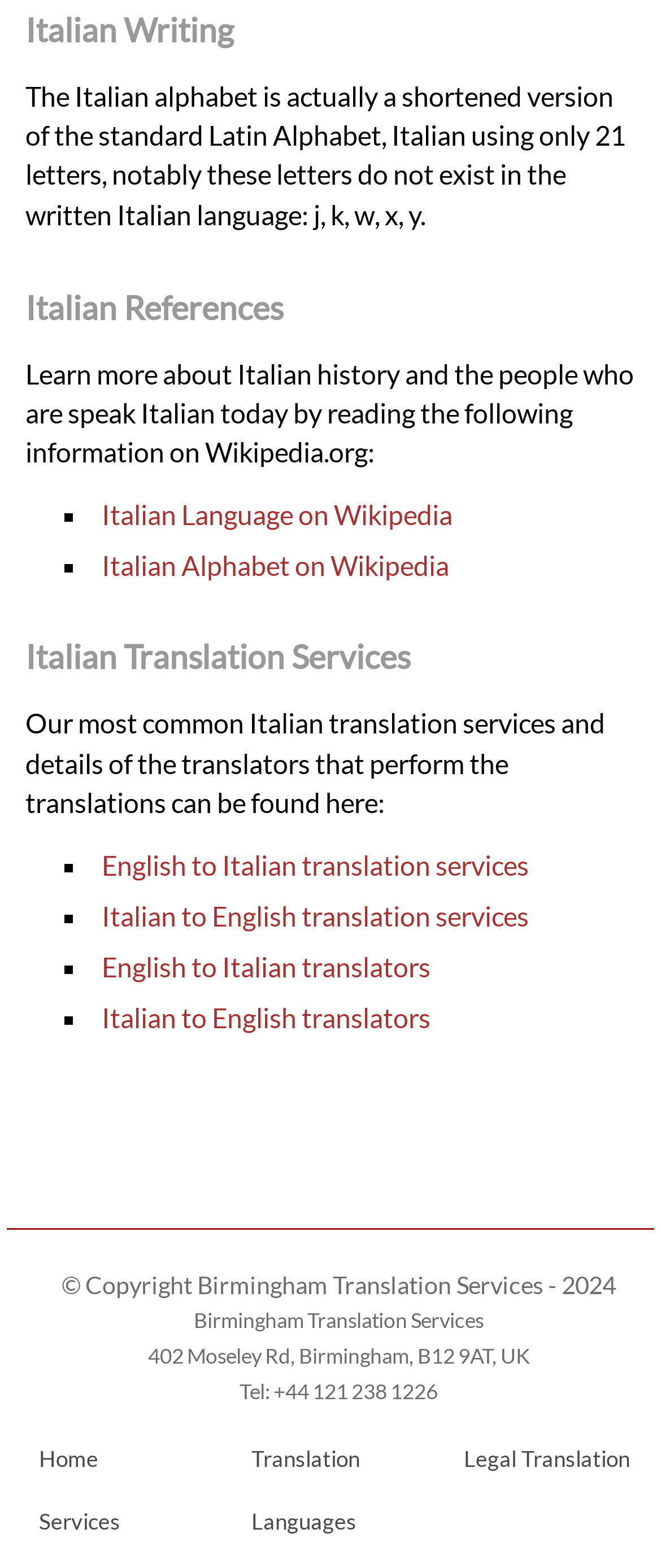Please provide a comprehensive answer to the question below using the information from the image: What is the address of Birmingham Translation Services?

The webpage provides the address of Birmingham Translation Services as '402 Moseley Rd, Birmingham, B12 9AT, UK', which can be found in the footer section of the webpage.